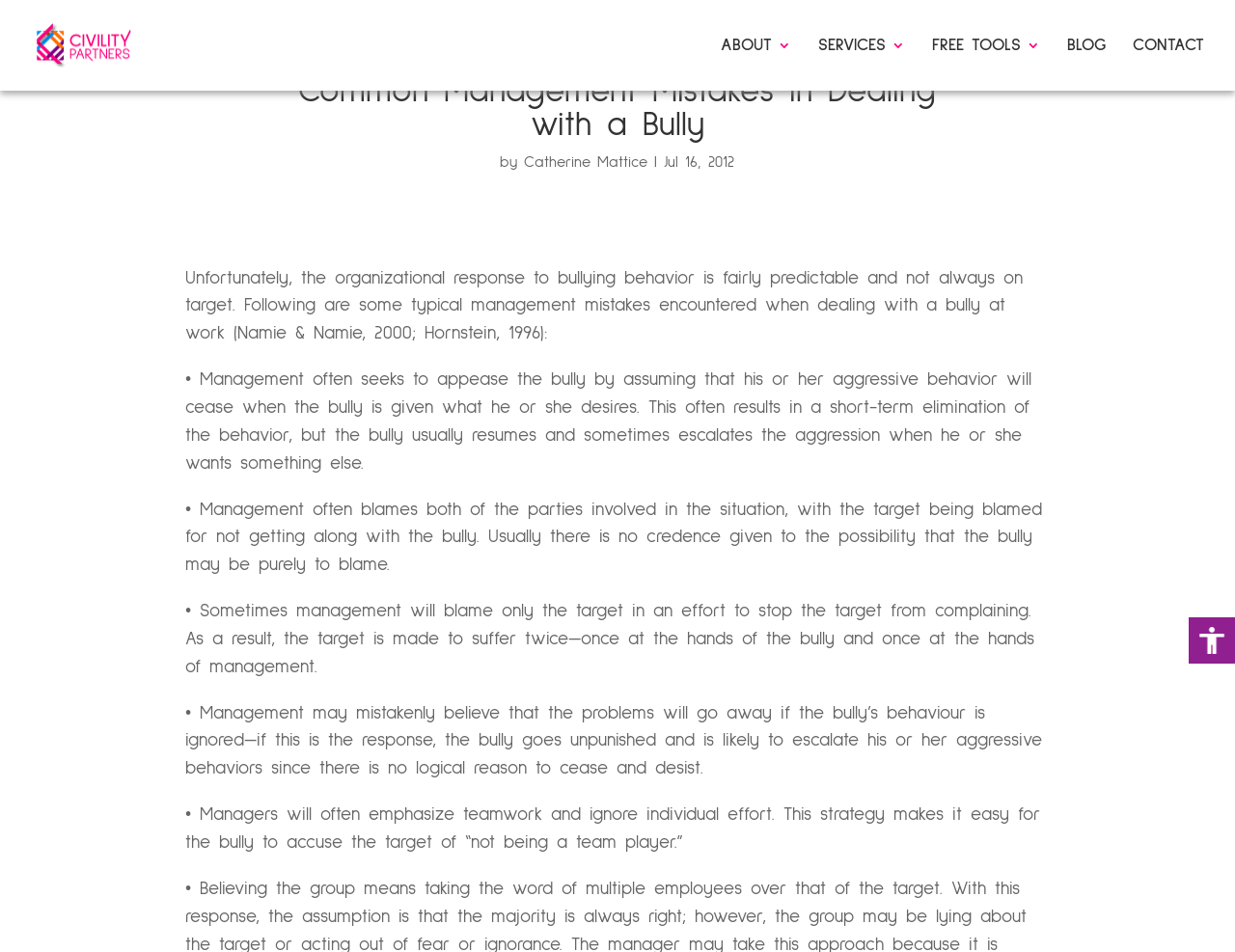What is the name of the company mentioned in the top-left corner? Examine the screenshot and reply using just one word or a brief phrase.

Civility Partners